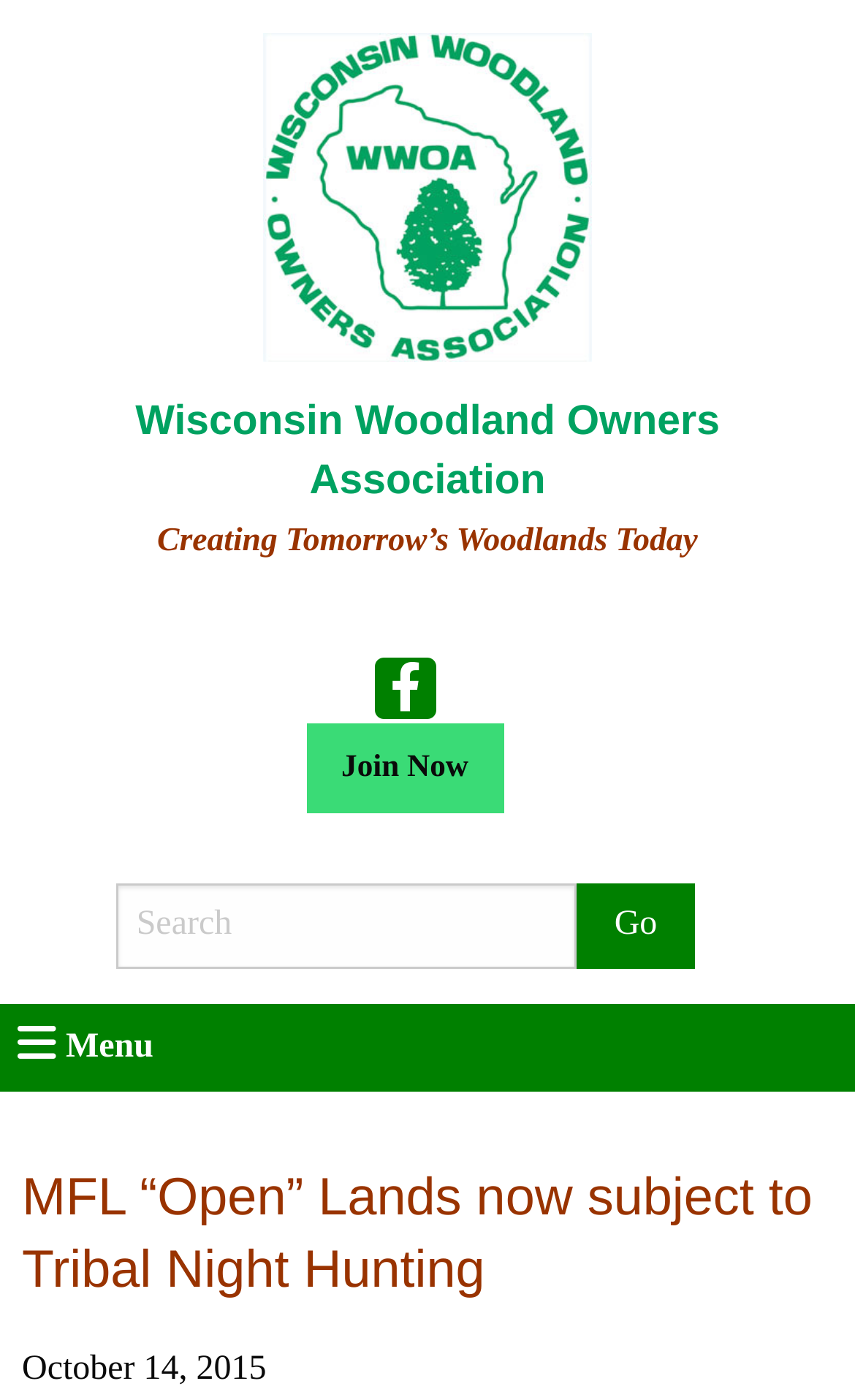What is the action of the button?
Carefully analyze the image and provide a detailed answer to the question.

I found the answer by looking at the button element with the text 'Go' which is located next to the search textbox.